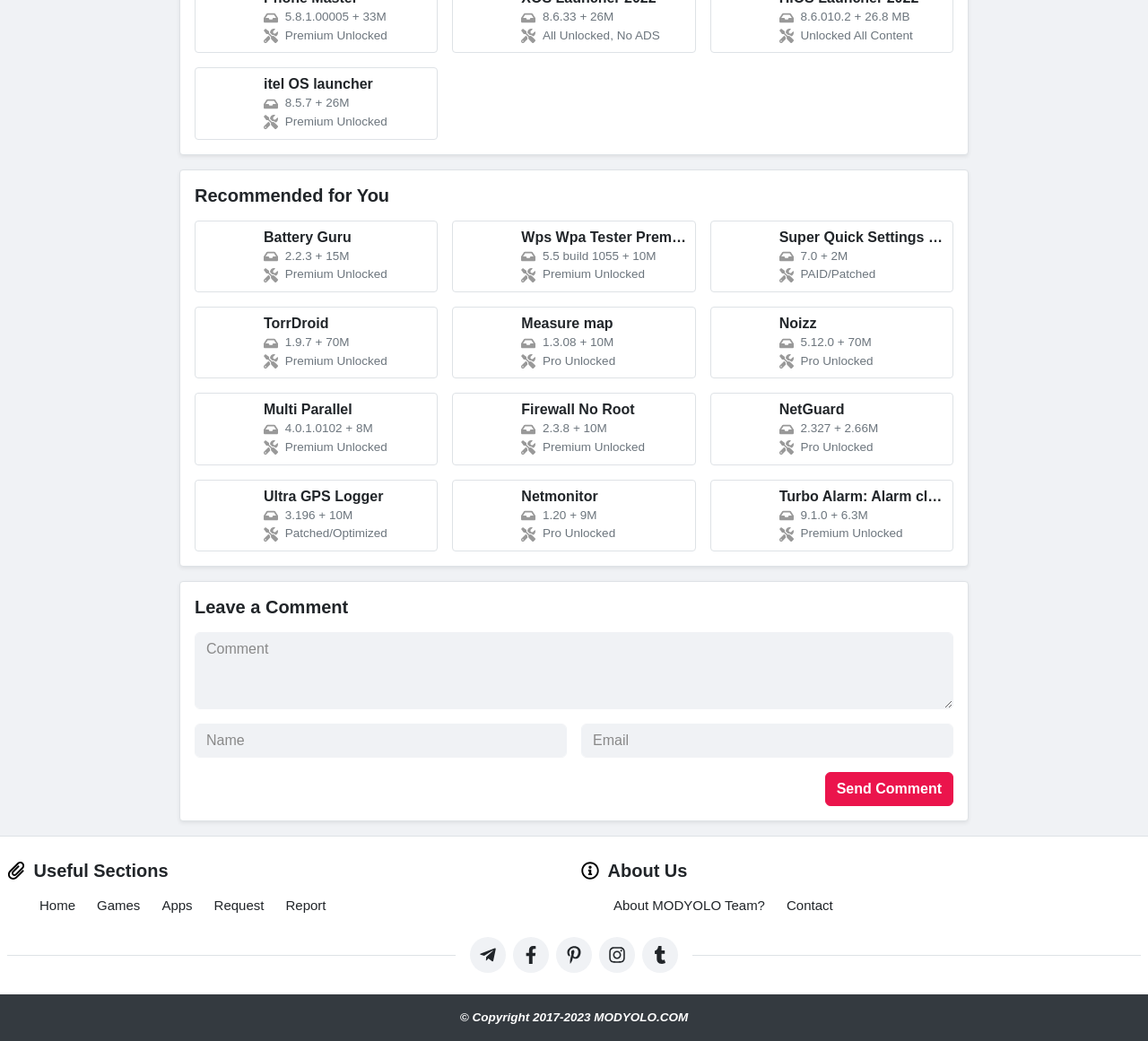Please look at the image and answer the question with a detailed explanation: What is the size of Battery Guru: Battery Saver?

I looked at the link 'Battery Guru: Battery Saver Battery Guru 2.2.3 + 15M Premium Unlocked' and found the size of the app to be 15M.